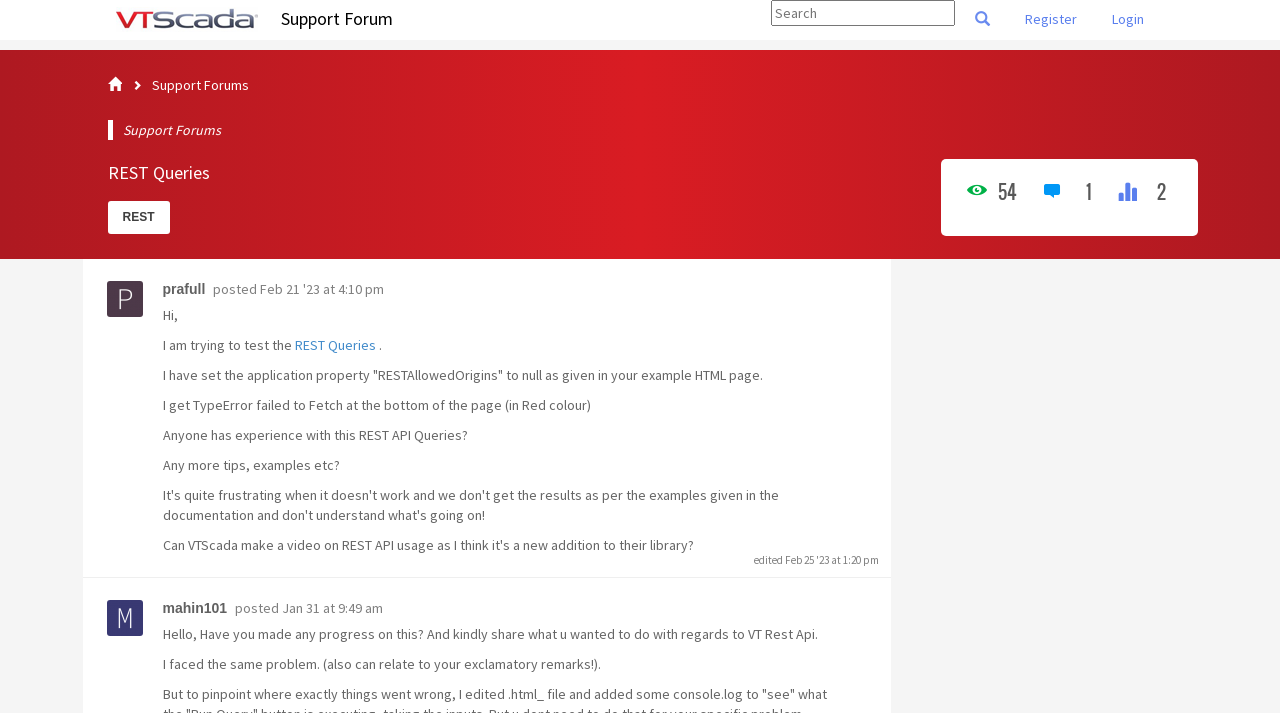Provide your answer in one word or a succinct phrase for the question: 
What is the username of the user who posted the first post?

prafull